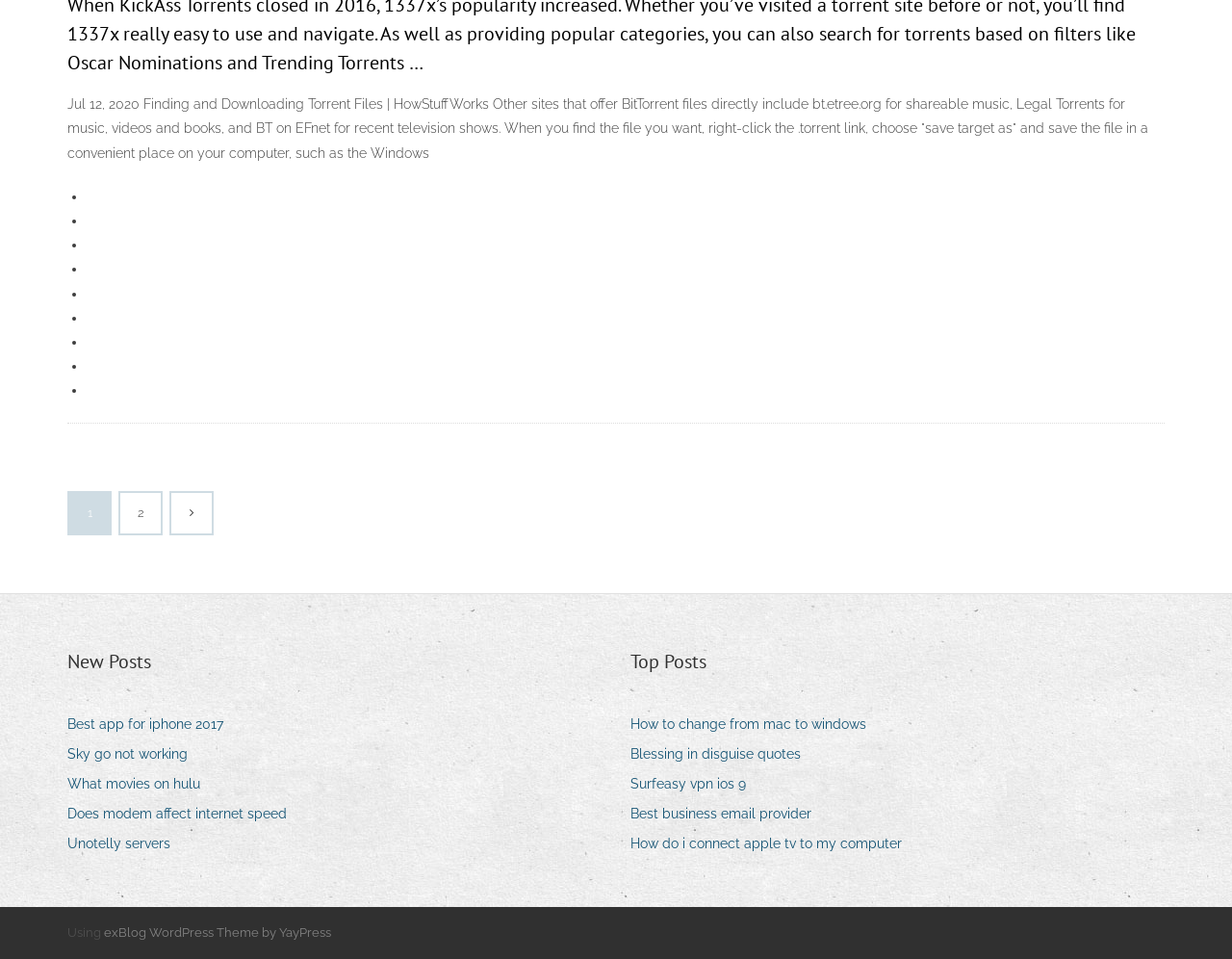Bounding box coordinates are specified in the format (top-left x, top-left y, bottom-right x, bottom-right y). All values are floating point numbers bounded between 0 and 1. Please provide the bounding box coordinate of the region this sentence describes: exBlog WordPress Theme by YayPress

[0.084, 0.965, 0.269, 0.98]